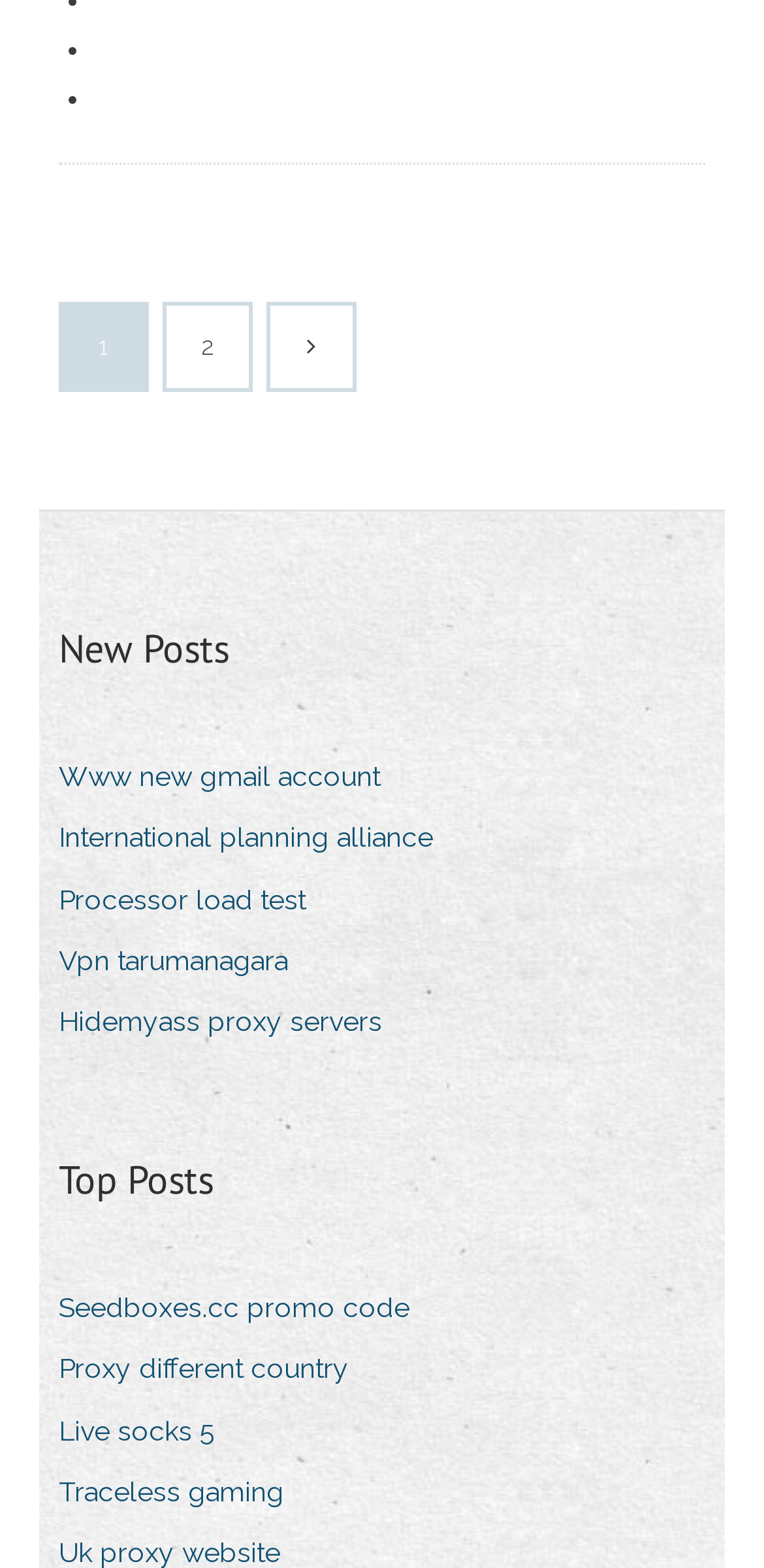Predict the bounding box coordinates for the UI element described as: "Proxy different country". The coordinates should be four float numbers between 0 and 1, presented as [left, top, right, bottom].

[0.077, 0.857, 0.495, 0.891]